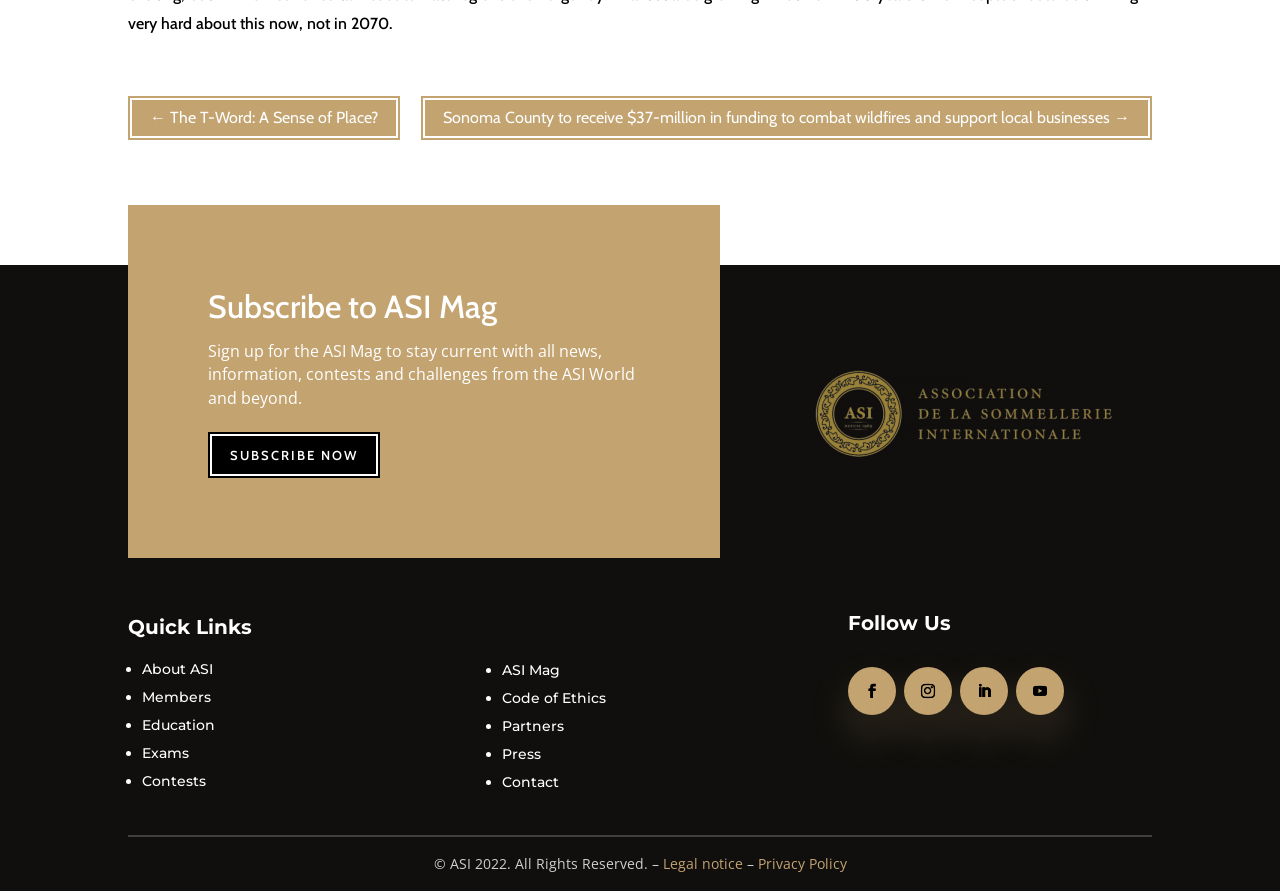Identify the bounding box coordinates of the clickable section necessary to follow the following instruction: "View legal notice". The coordinates should be presented as four float numbers from 0 to 1, i.e., [left, top, right, bottom].

[0.518, 0.959, 0.58, 0.98]